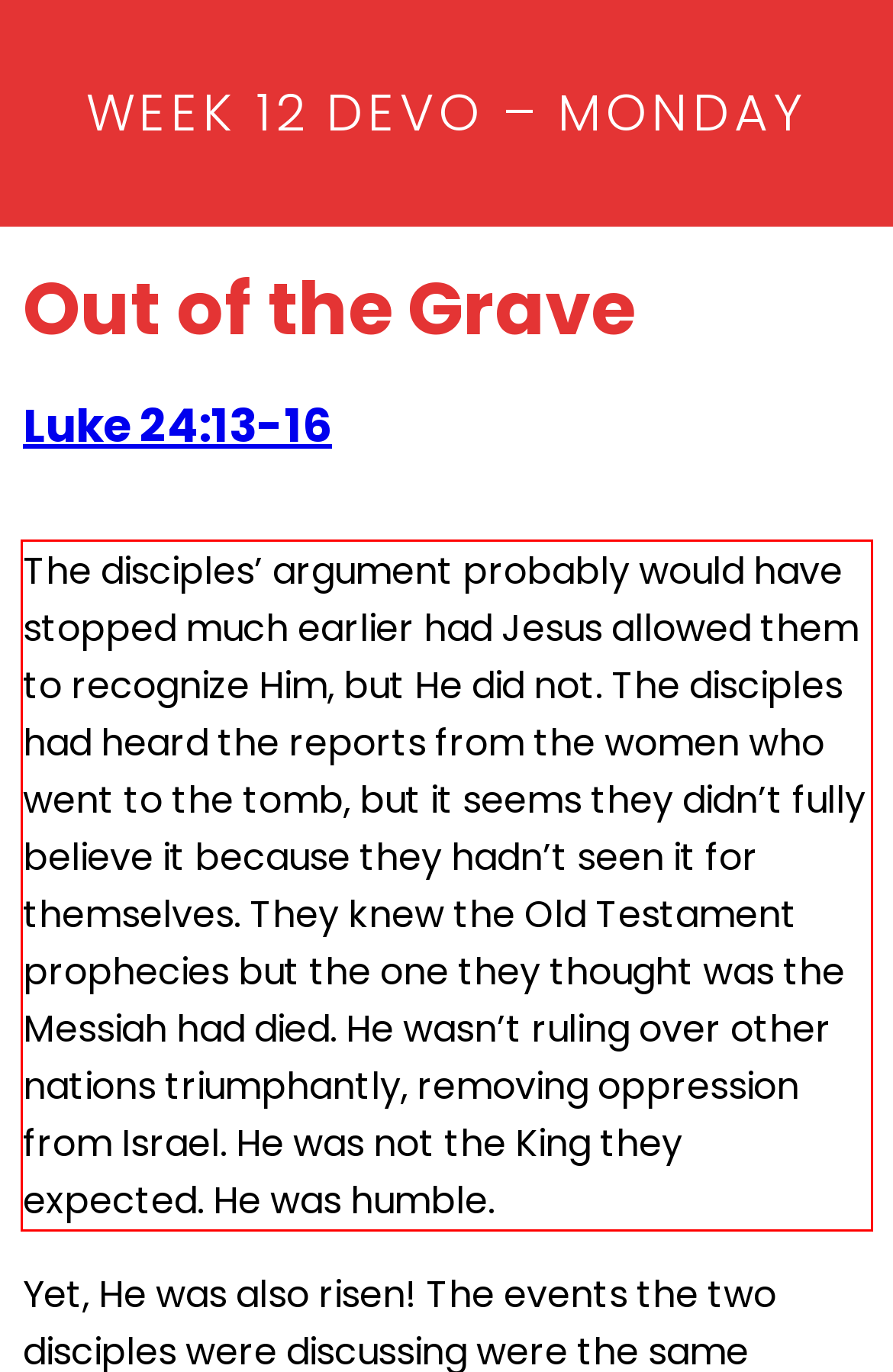From the screenshot of the webpage, locate the red bounding box and extract the text contained within that area.

The disciples’ argument probably would have stopped much earlier had Jesus allowed them to recognize Him, but He did not. The disciples had heard the reports from the women who went to the tomb, but it seems they didn’t fully believe it because they hadn’t seen it for themselves. They knew the Old Testament prophecies but the one they thought was the Messiah had died. He wasn’t ruling over other nations triumphantly, removing oppression from Israel. He was not the King they expected. He was humble.